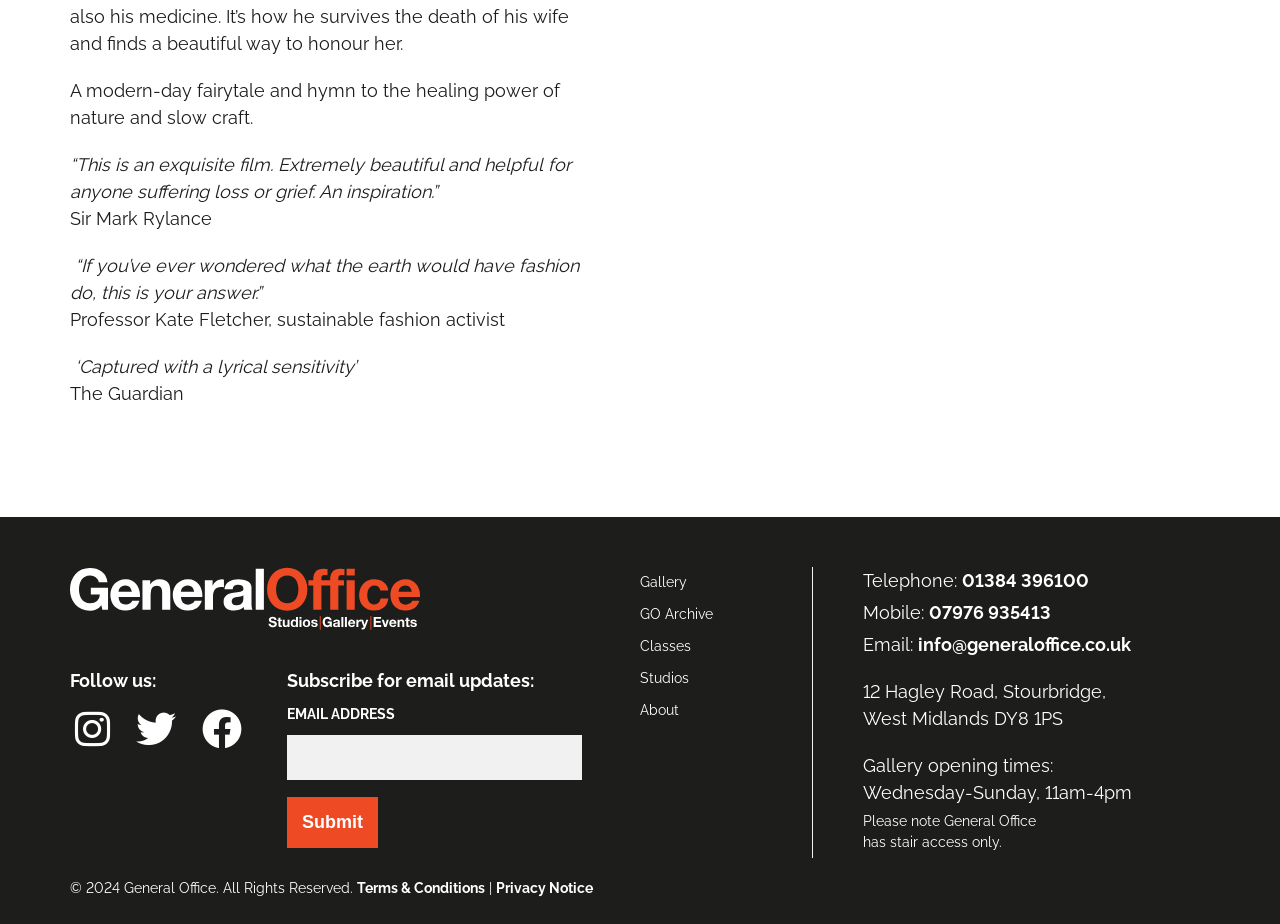Please identify the bounding box coordinates of the element on the webpage that should be clicked to follow this instruction: "Visit the Gallery". The bounding box coordinates should be given as four float numbers between 0 and 1, formatted as [left, top, right, bottom].

[0.5, 0.619, 0.537, 0.641]